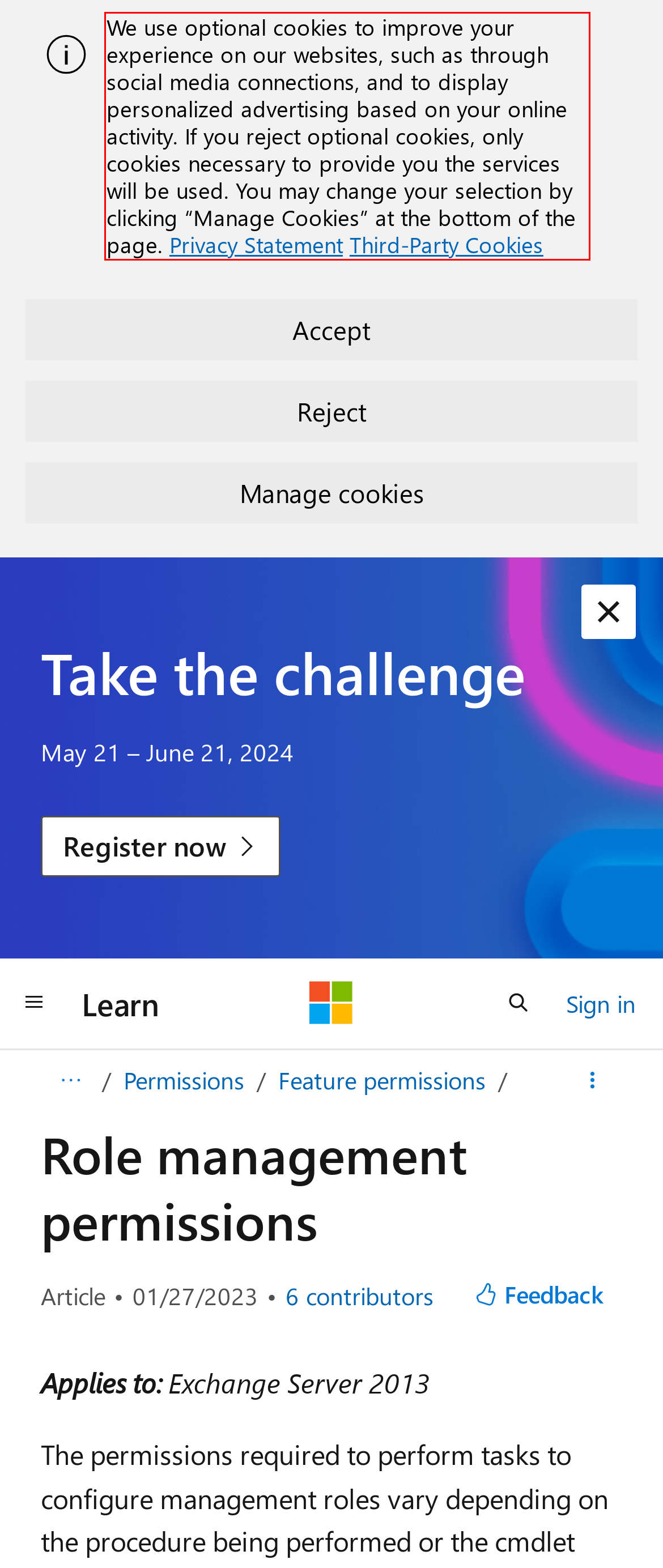Using OCR, extract the text content found within the red bounding box in the given webpage screenshot.

We use optional cookies to improve your experience on our websites, such as through social media connections, and to display personalized advertising based on your online activity. If you reject optional cookies, only cookies necessary to provide you the services will be used. You may change your selection by clicking “Manage Cookies” at the bottom of the page. Privacy Statement Third-Party Cookies